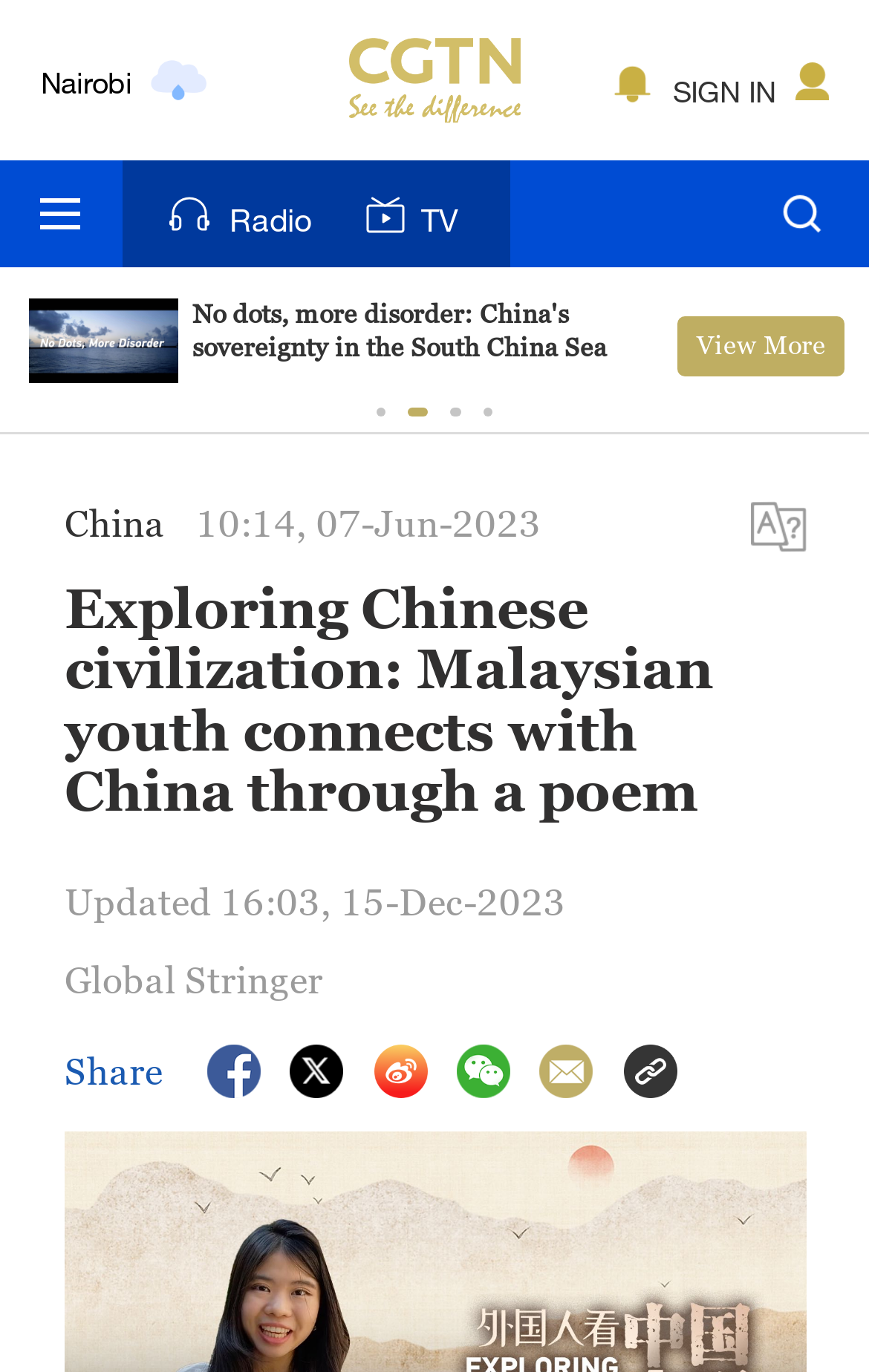Determine the bounding box coordinates of the clickable element to complete this instruction: "Click the TV option". Provide the coordinates in the format of four float numbers between 0 and 1, [left, top, right, bottom].

[0.382, 0.117, 0.587, 0.195]